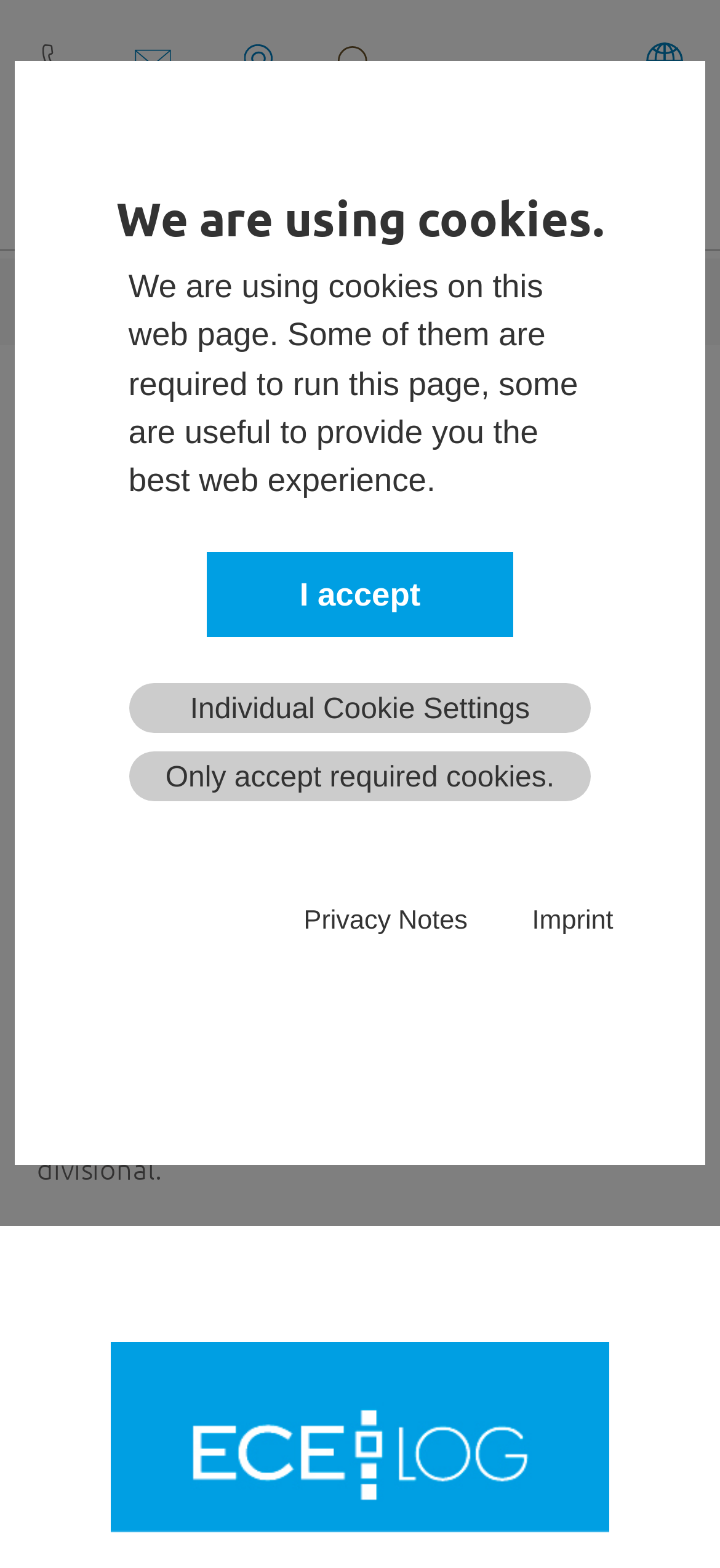Select the bounding box coordinates of the element I need to click to carry out the following instruction: "Visit the forum".

None